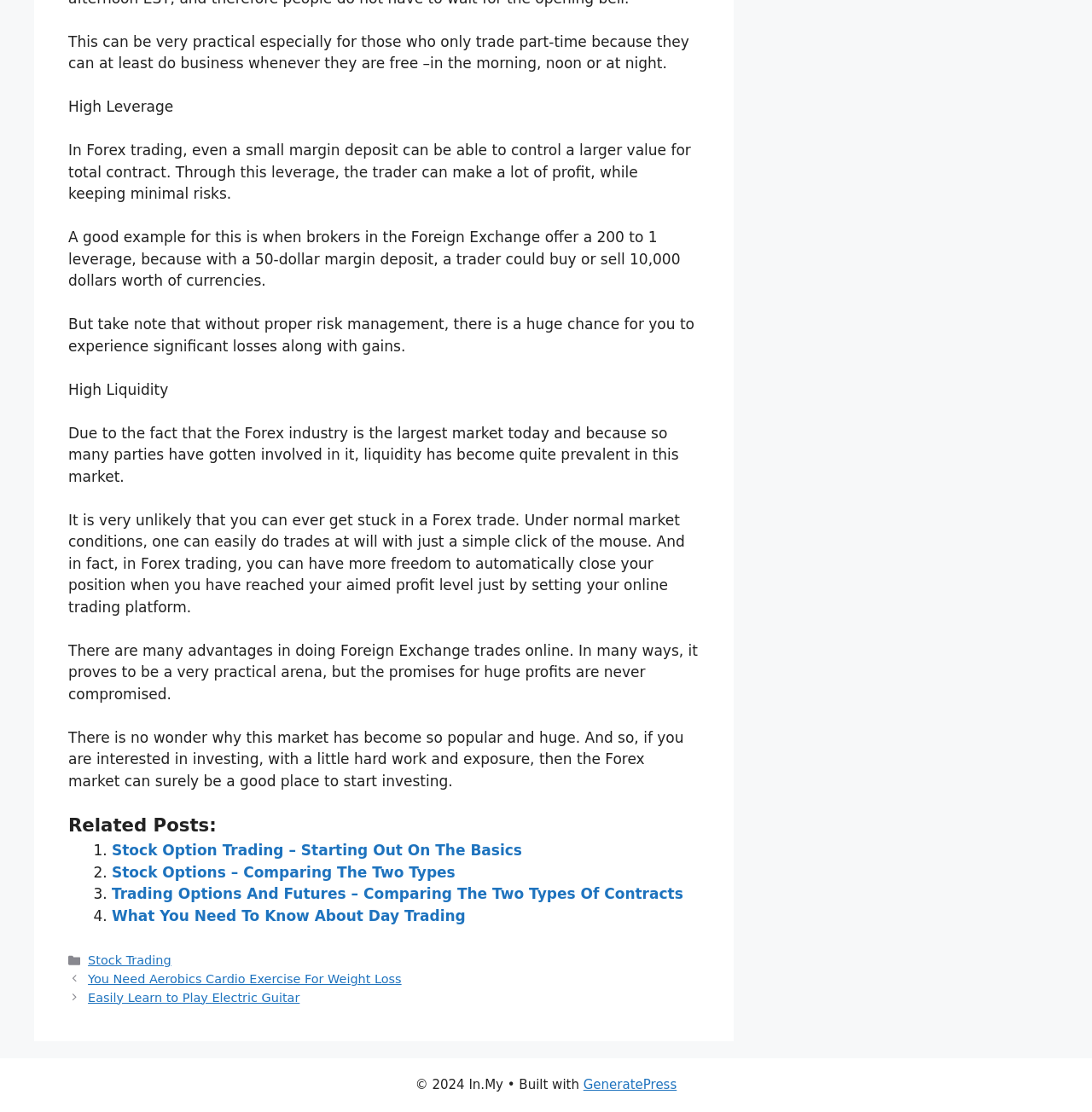What type of trading is discussed in the related post 'Stock Option Trading – Starting Out On The Basics'?
Using the image as a reference, give a one-word or short phrase answer.

Stock option trading